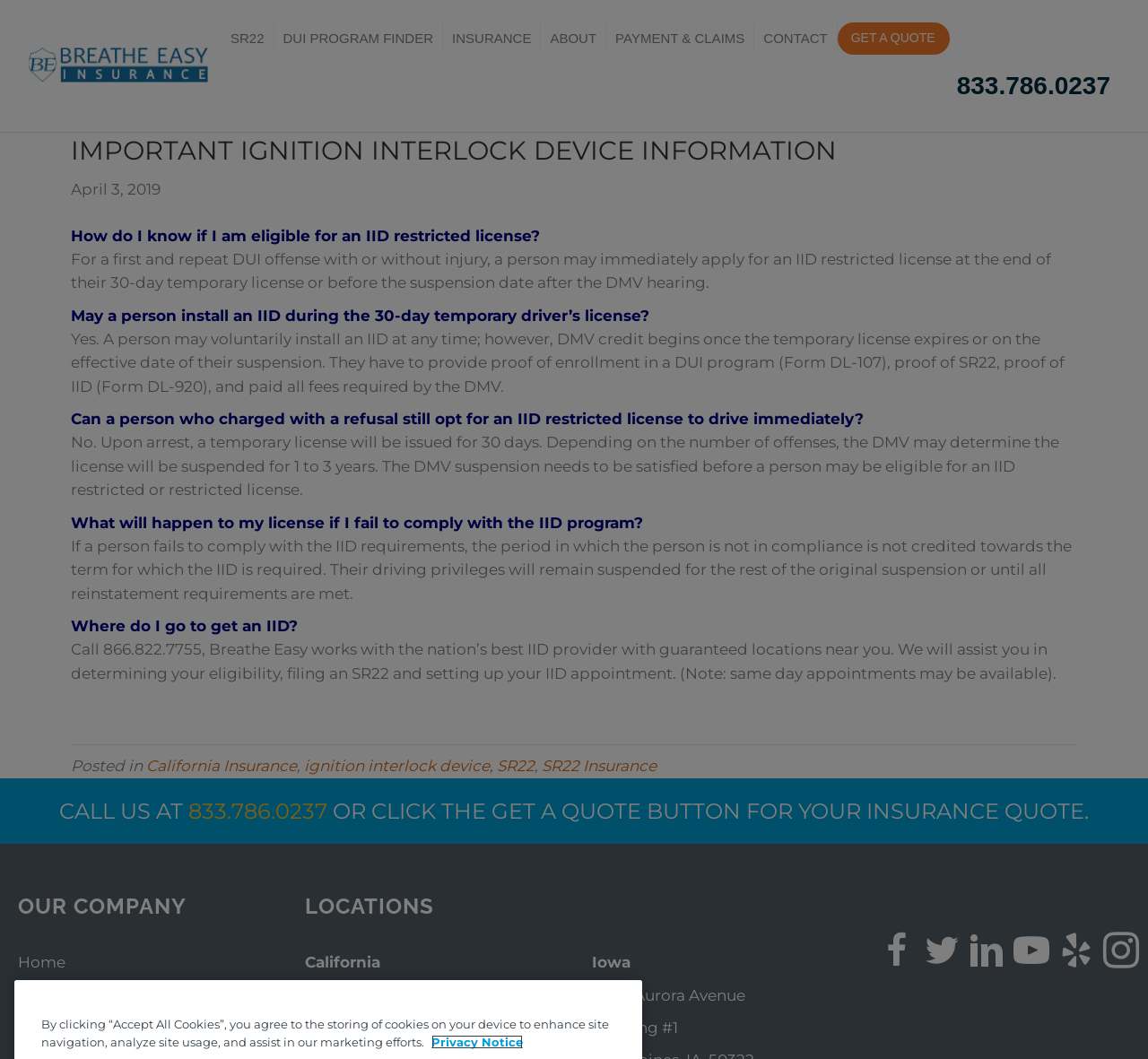Please determine the headline of the webpage and provide its content.

IMPORTANT IGNITION INTERLOCK DEVICE INFORMATION